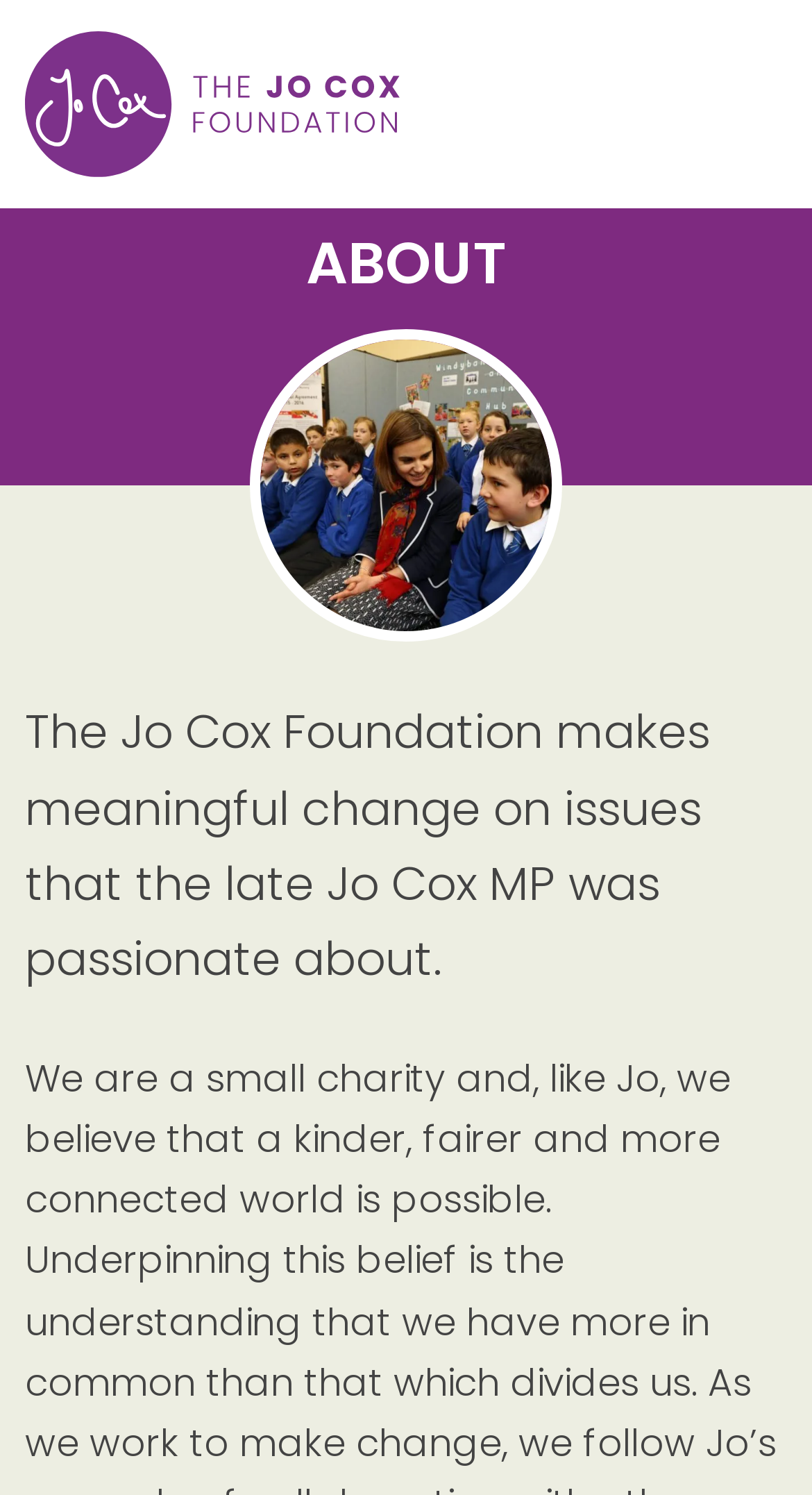Carefully examine the image and provide an in-depth answer to the question: What is the name of the foundation?

I found the answer by looking at the link text 'The Jo Cox Foundation Homepage The Jo Cox Foundation' which suggests that the name of the foundation is 'The Jo Cox Foundation'.